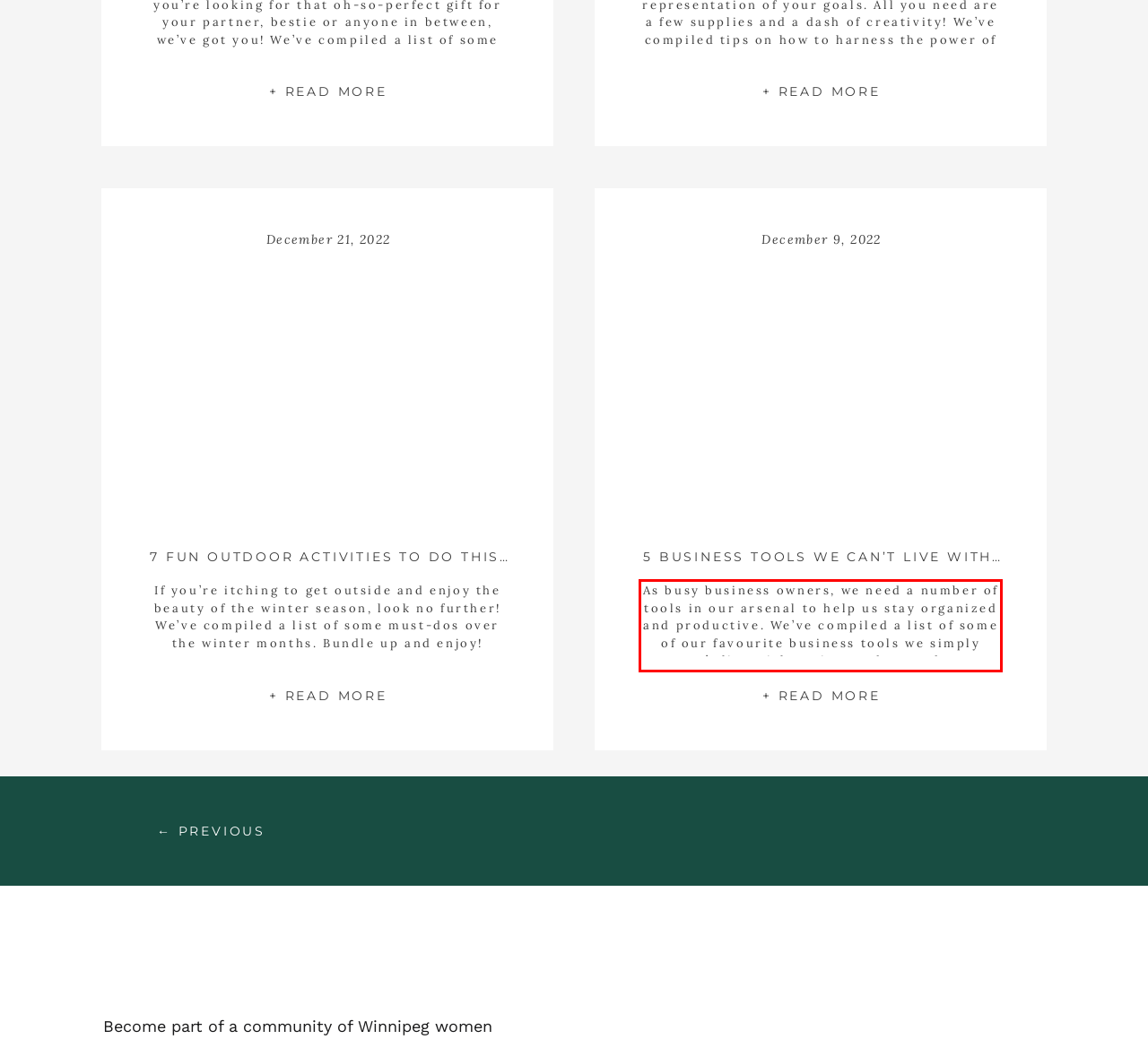Using the provided screenshot, read and generate the text content within the red-bordered area.

As busy business owners, we need a number of tools in our arsenal to help us stay organized and productive. We’ve compiled a list of some of our favourite business tools we simply can’t live without in our day-to-day.